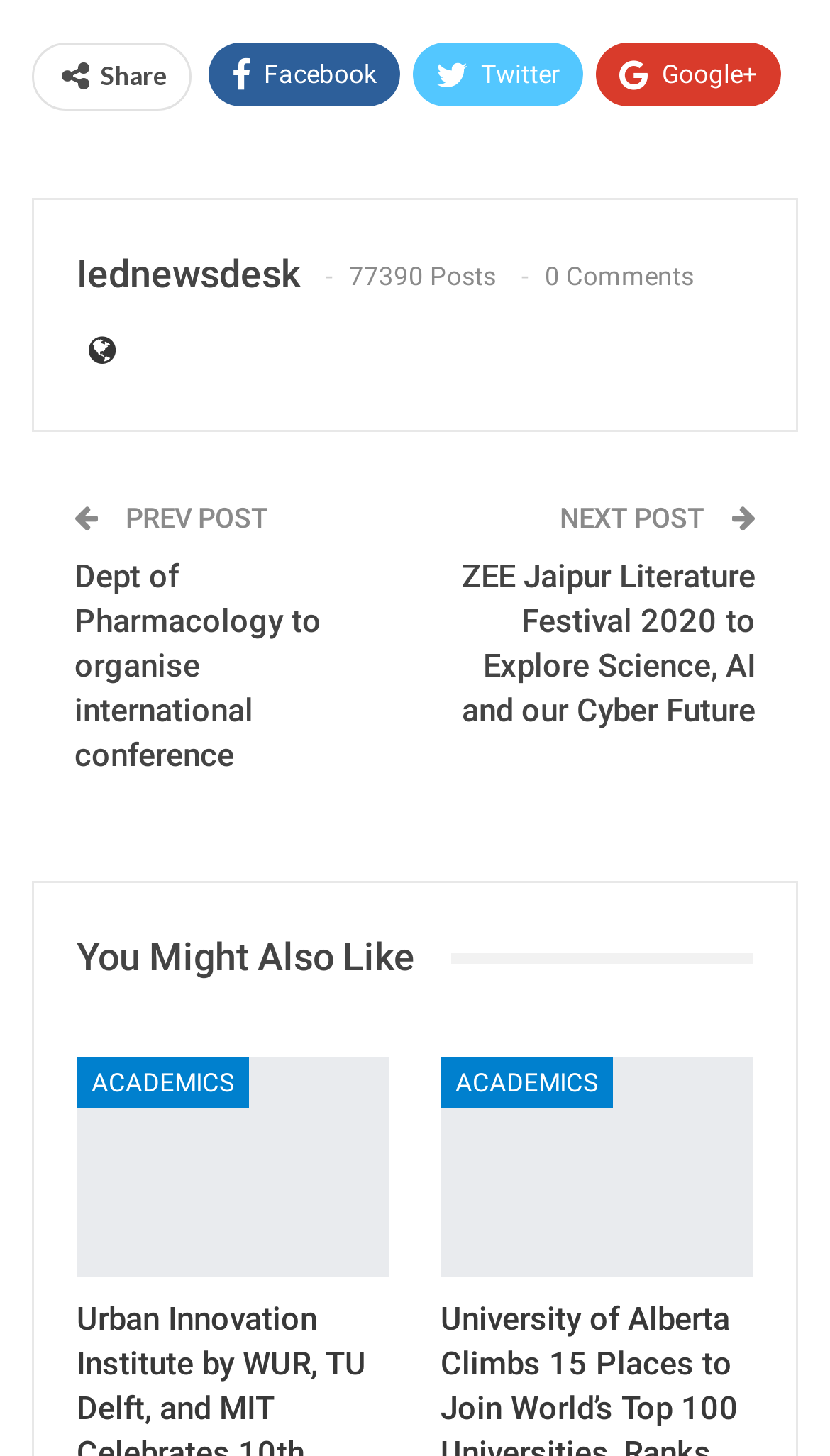Determine the bounding box coordinates of the clickable element necessary to fulfill the instruction: "Read about Urban Innovation Institute". Provide the coordinates as four float numbers within the 0 to 1 range, i.e., [left, top, right, bottom].

[0.092, 0.726, 0.469, 0.877]